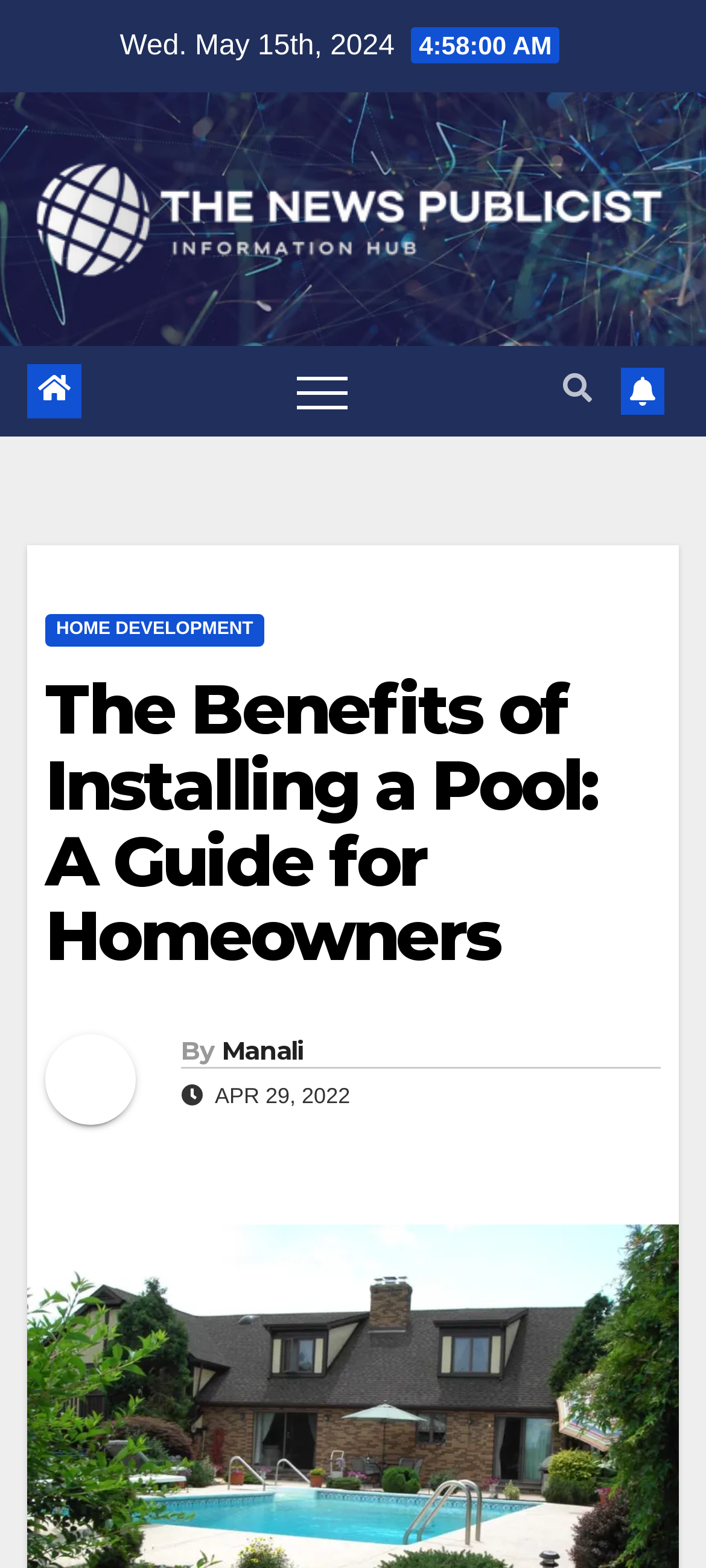Who is the author of the latest article?
Based on the screenshot, provide your answer in one word or phrase.

Manali